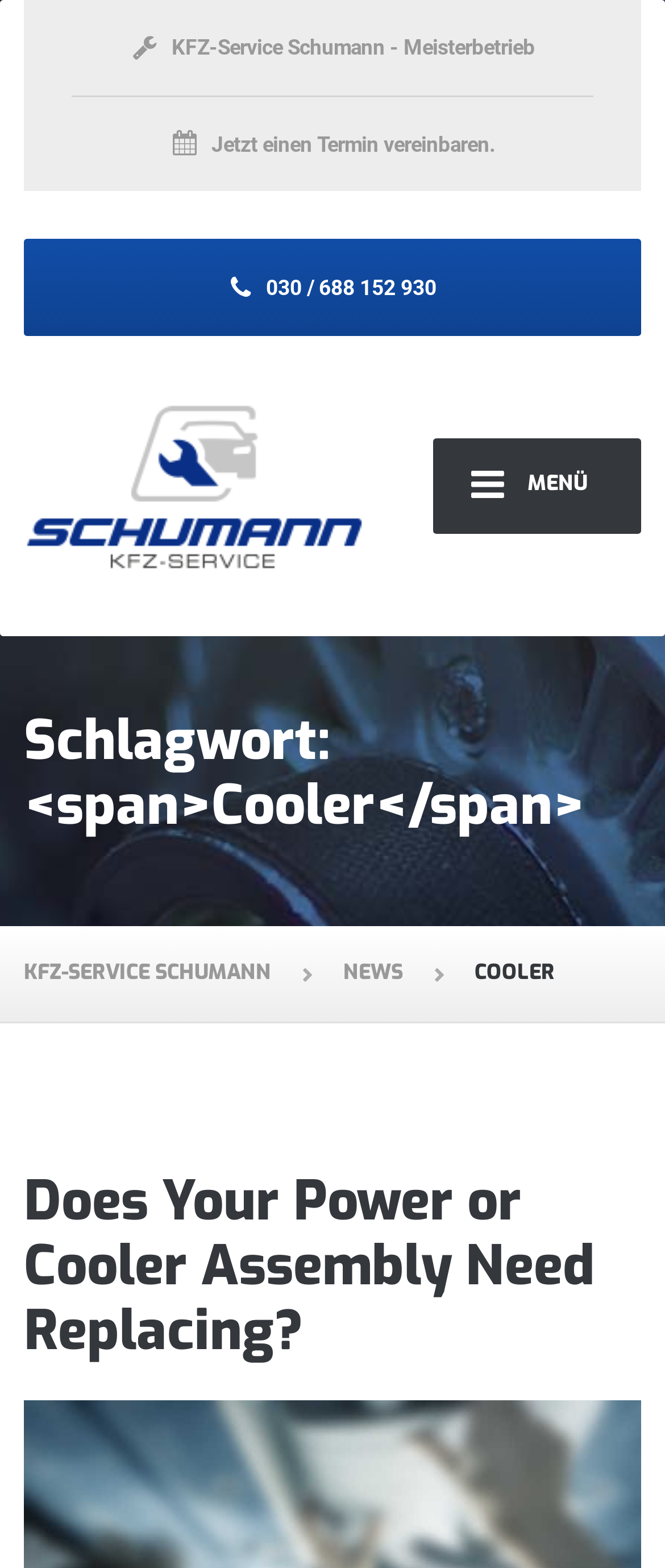What is the name of the company?
Utilize the information in the image to give a detailed answer to the question.

I found the link element with the text 'KFZ-Service Schumann' and the image element with the same text, which suggests that the name of the company is KFZ-Service Schumann.